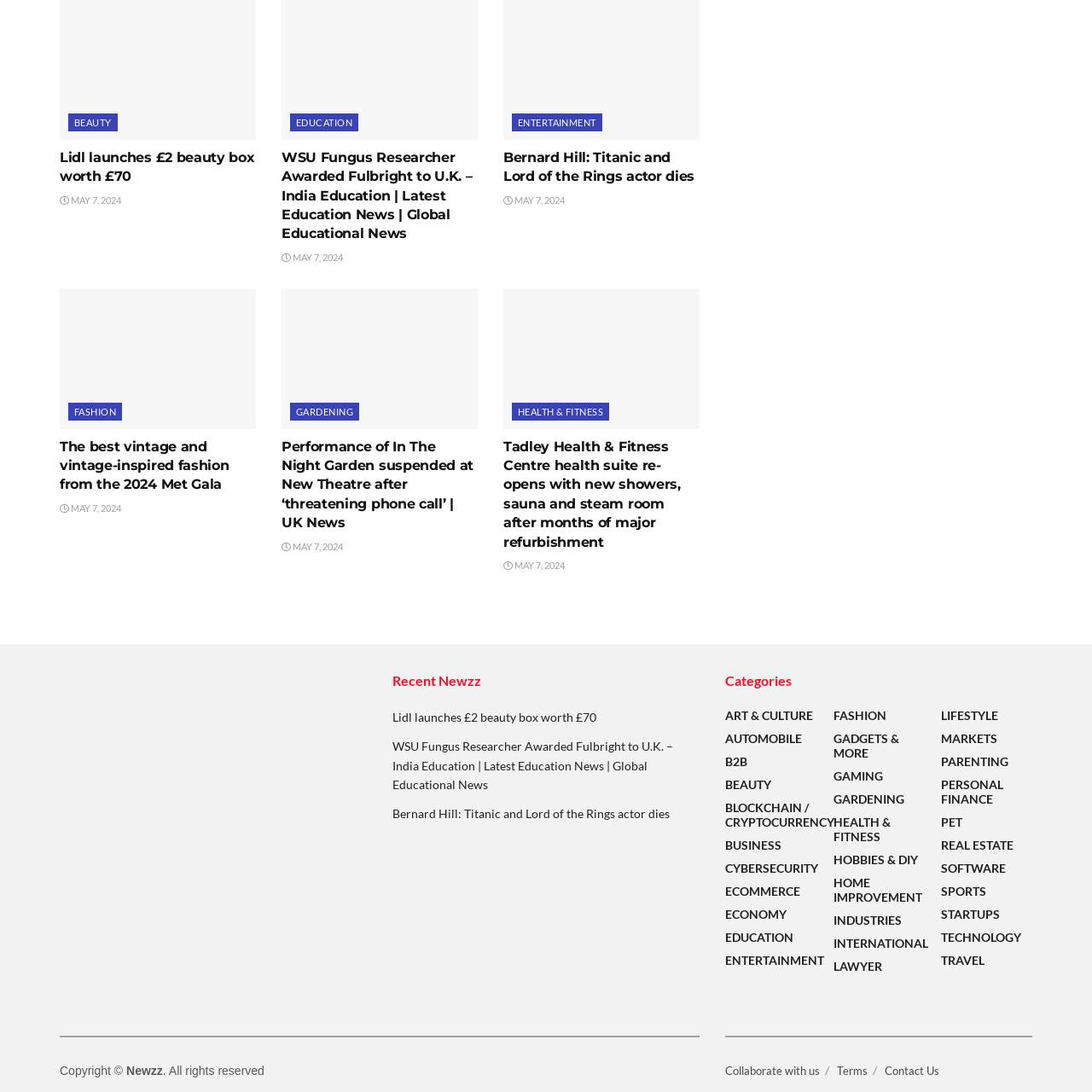Based on the image, please elaborate on the answer to the following question:
What is the name of the website?

I found the name of the website by looking at the top of the webpage. The logo and text 'Newzz' are displayed prominently at the top of the page.